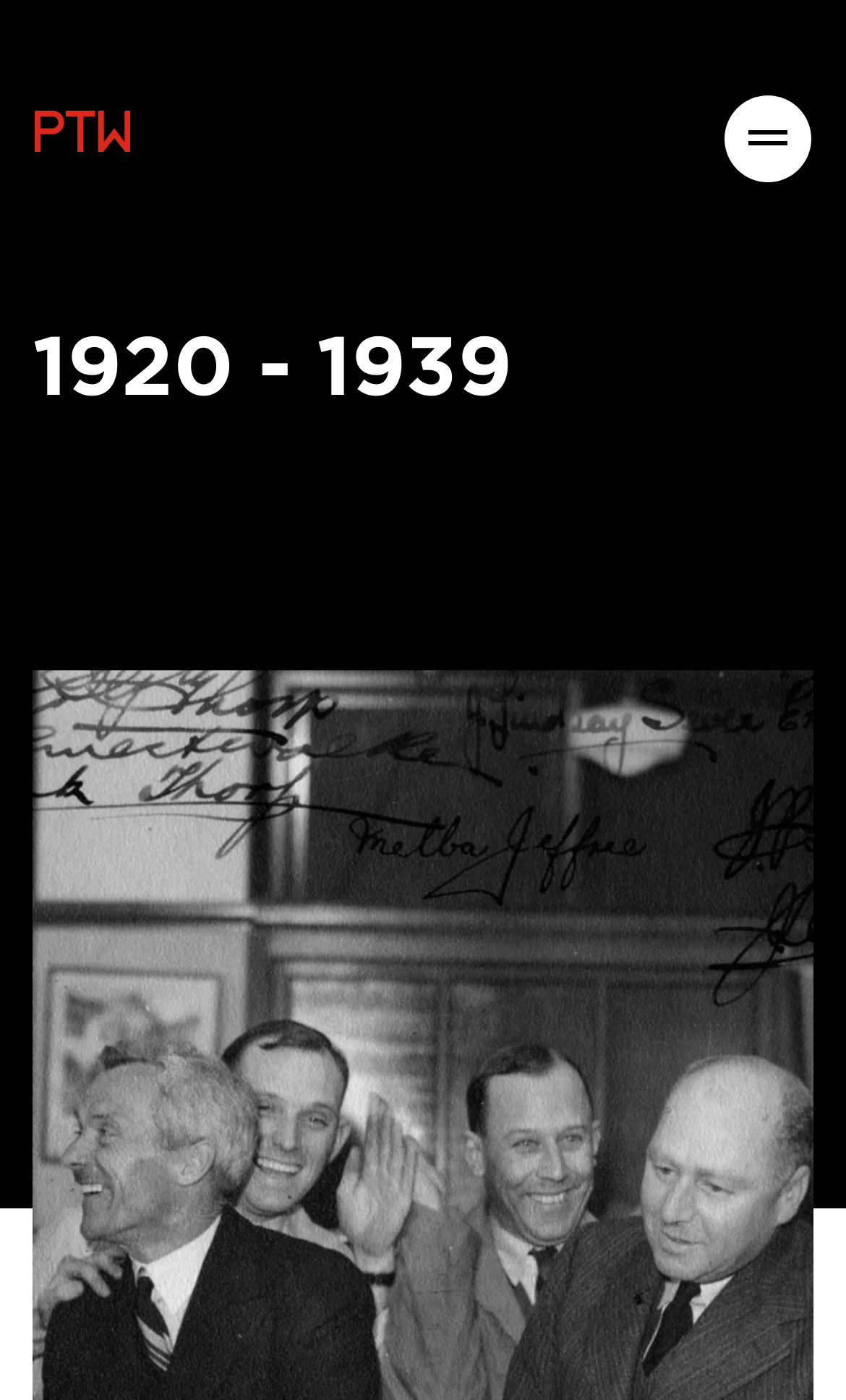Determine the main text heading of the webpage and provide its content.

1920 - 1939